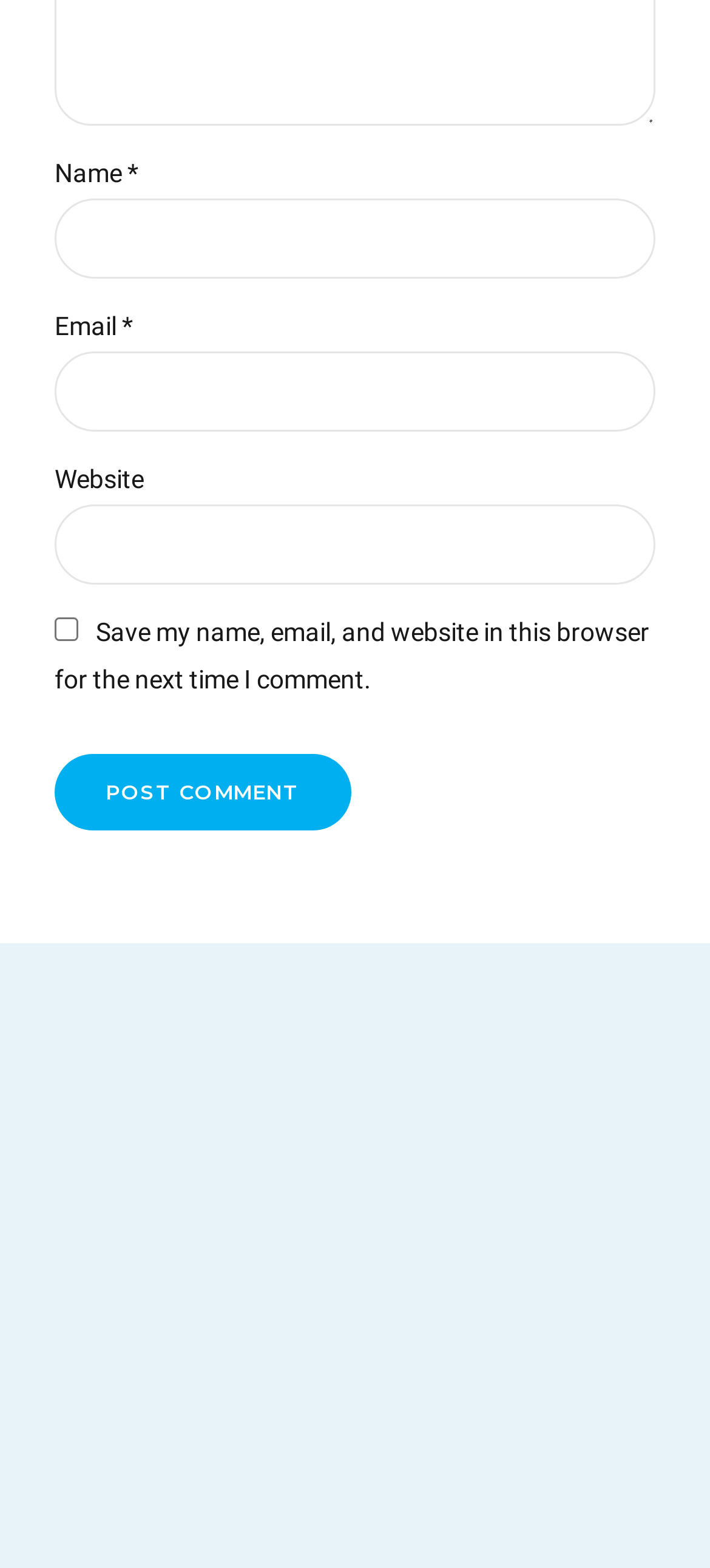Please determine the bounding box coordinates of the element's region to click for the following instruction: "Click the POST COMMENT button".

[0.077, 0.481, 0.495, 0.53]